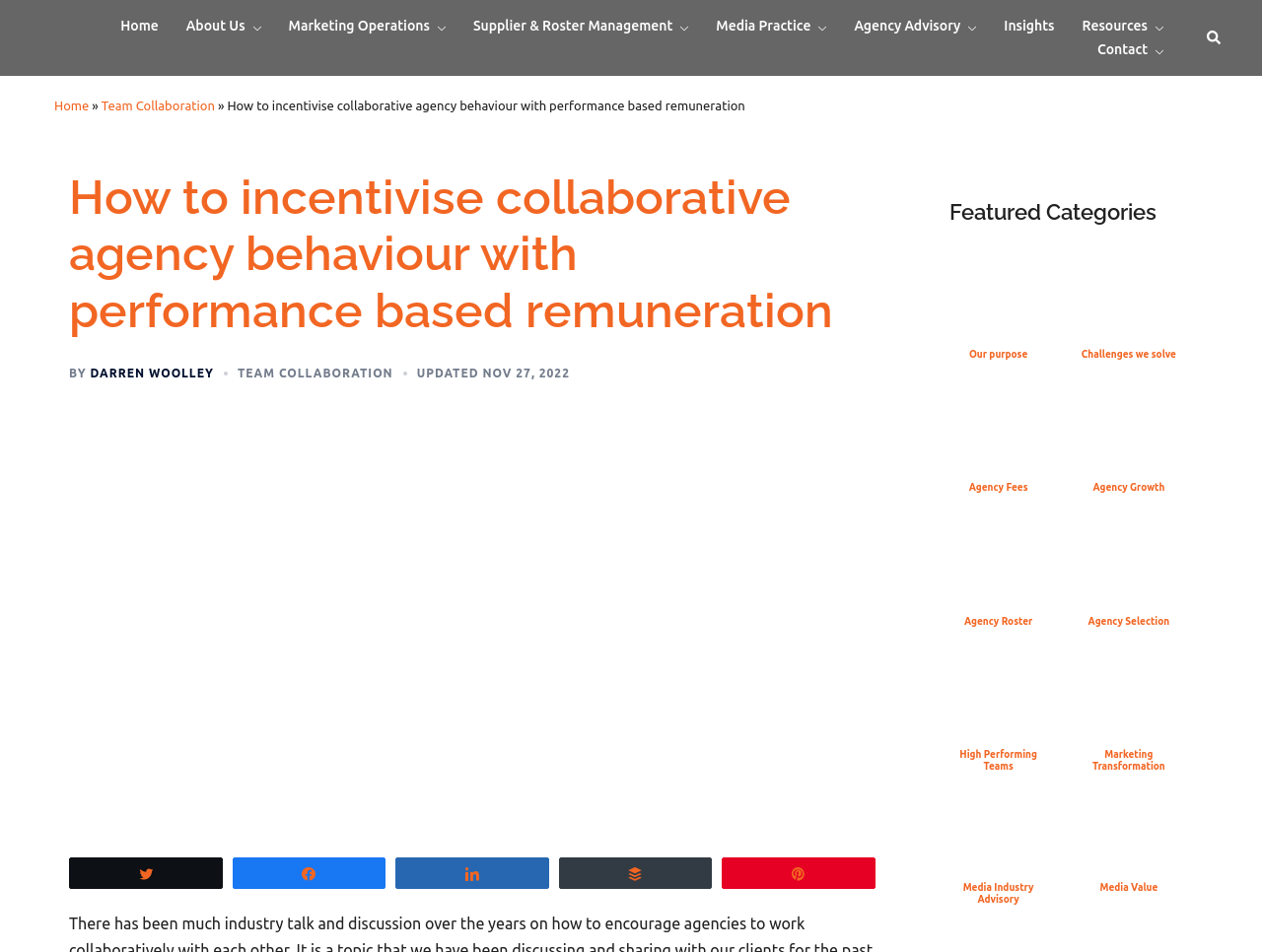Identify the main title of the webpage and generate its text content.

How to incentivise collaborative agency behaviour with performance based remuneration